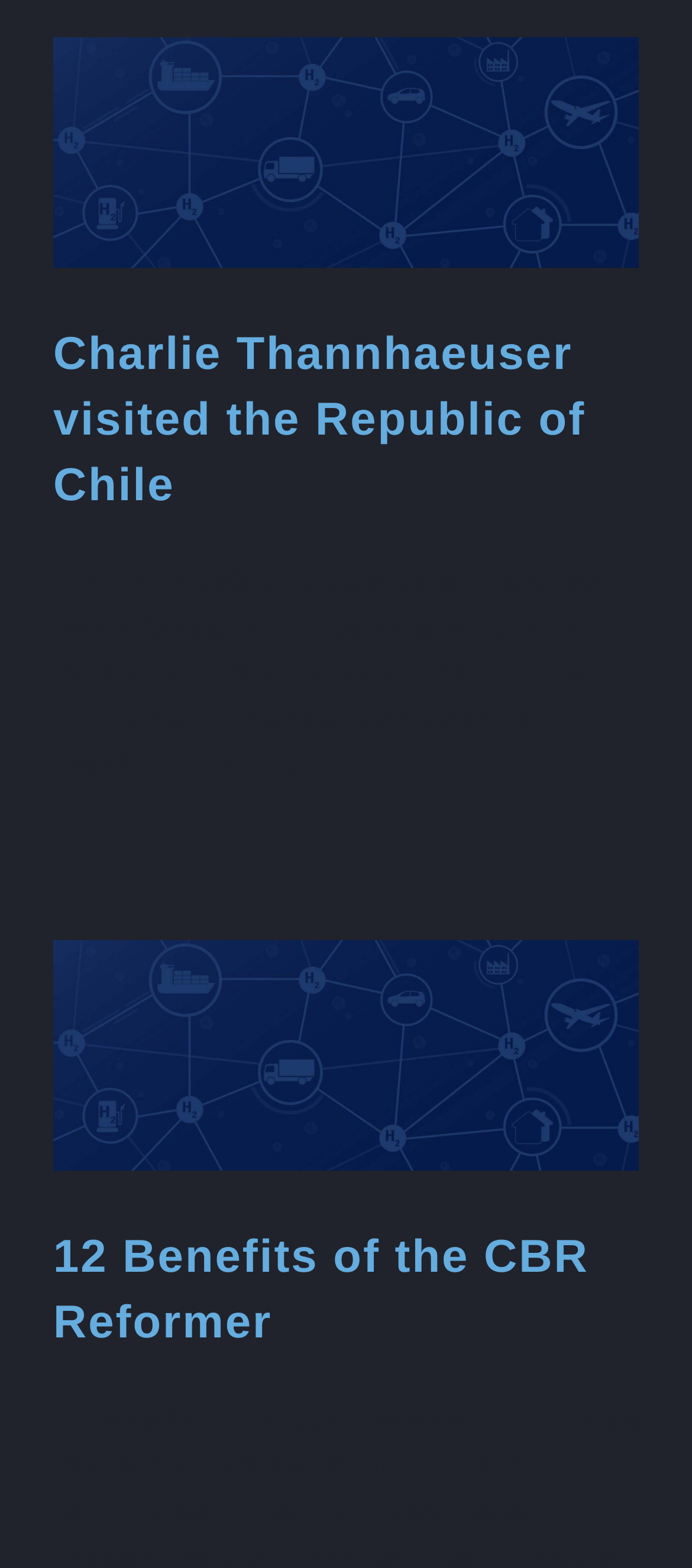Determine the bounding box coordinates for the element that should be clicked to follow this instruction: "Learn about the company's legal notice". The coordinates should be given as four float numbers between 0 and 1, in the format [left, top, right, bottom].

[0.739, 0.16, 0.864, 0.171]